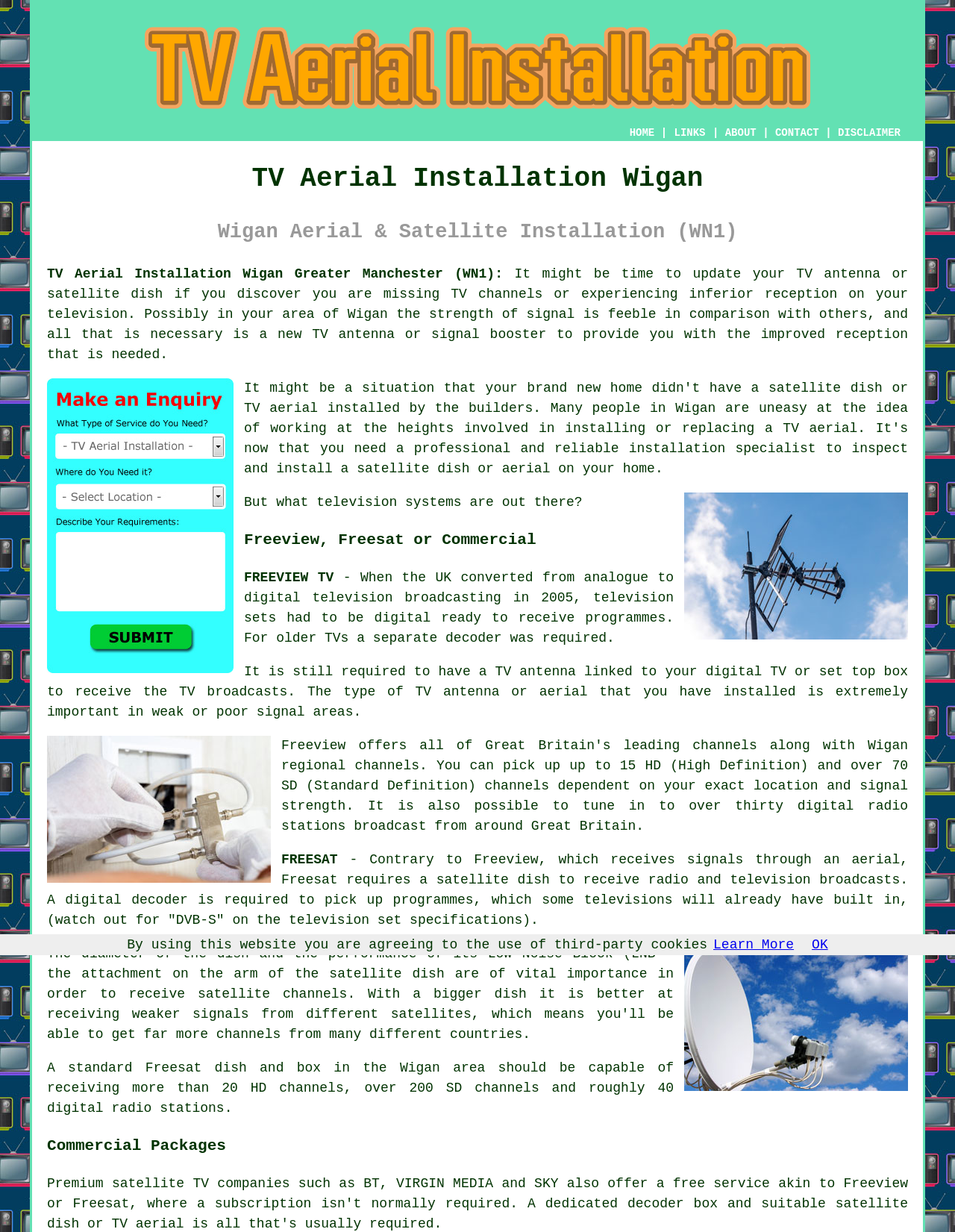Please identify the bounding box coordinates of the area that needs to be clicked to follow this instruction: "Submit a message".

None